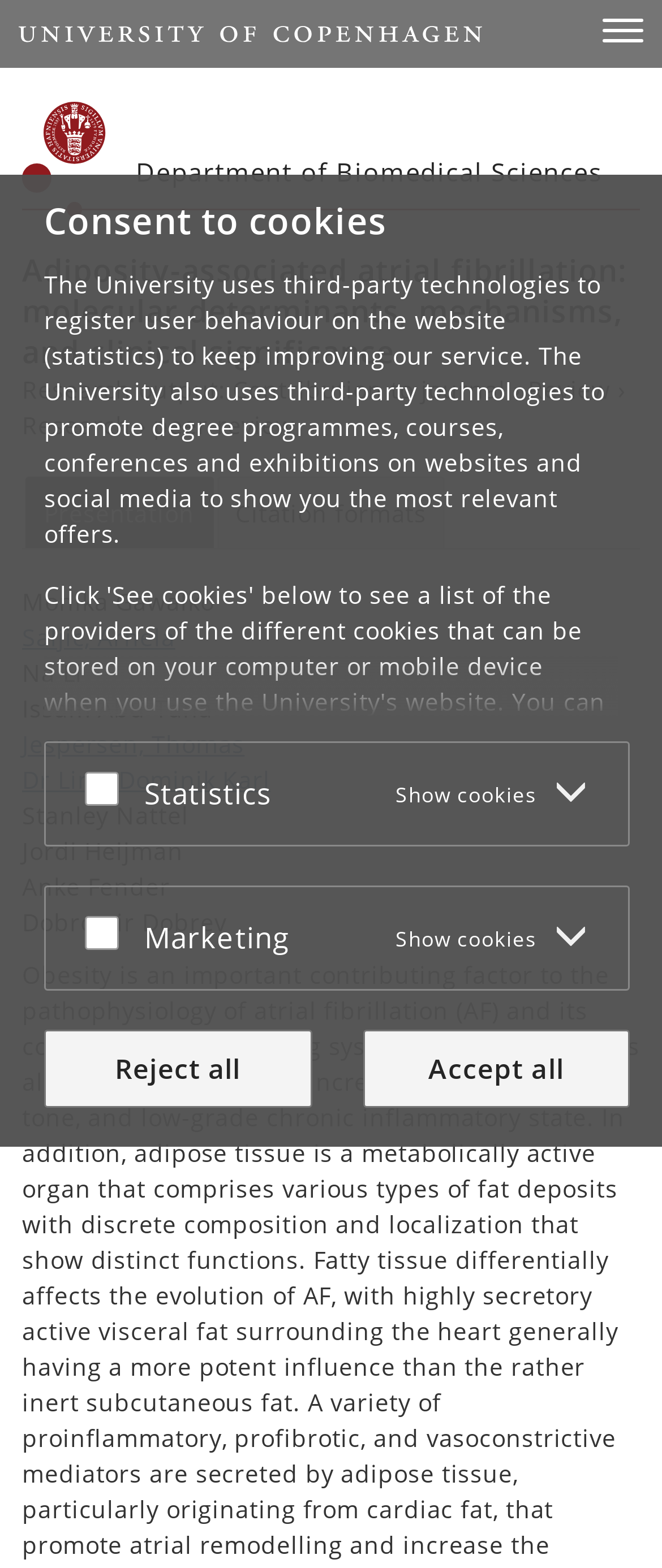Could you determine the bounding box coordinates of the clickable element to complete the instruction: "Click the Jespersen, Thomas link"? Provide the coordinates as four float numbers between 0 and 1, i.e., [left, top, right, bottom].

[0.033, 0.464, 0.37, 0.485]